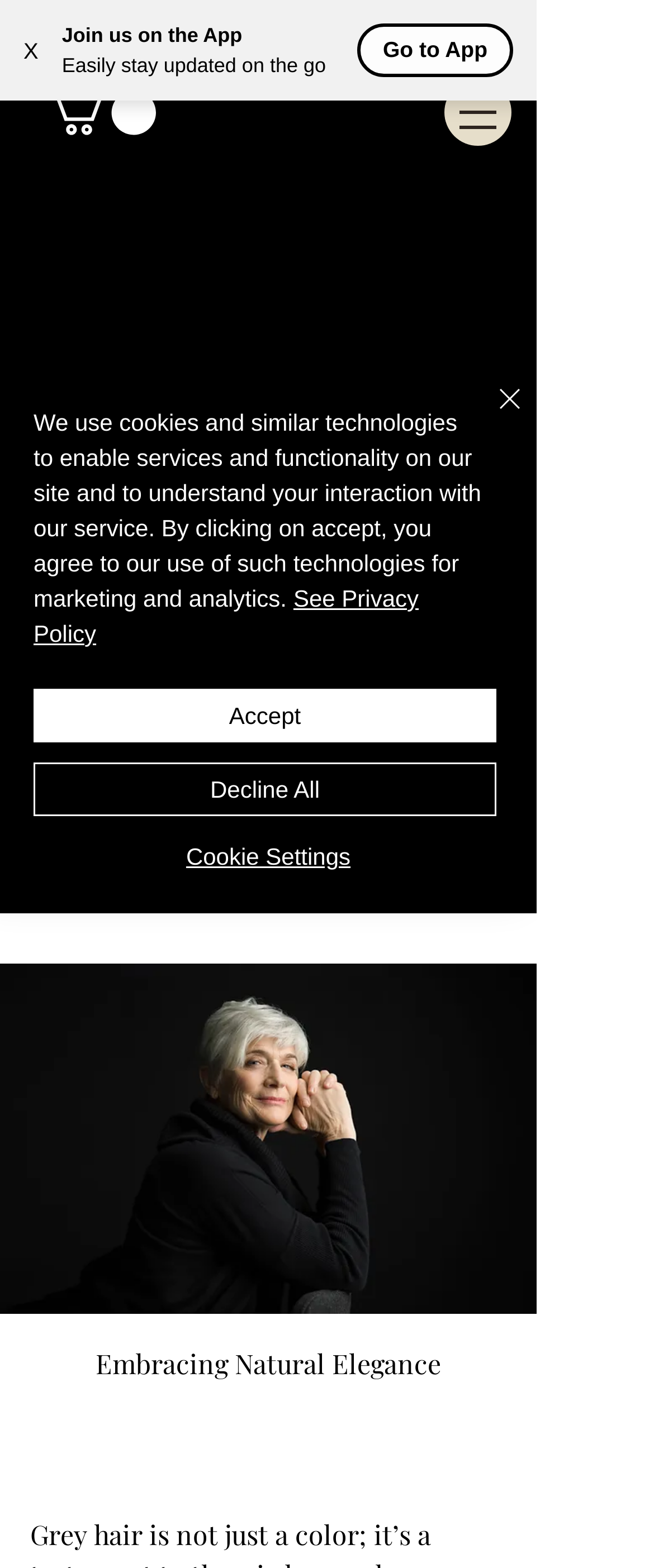What is the estimated reading time of the post?
Use the image to give a comprehensive and detailed response to the question.

The estimated reading time of the post can be found in the combobox element, which contains the writer's picture, name, and other details. The time '2 min' is mentioned as a generic element, indicating that it is the estimated reading time of the post.